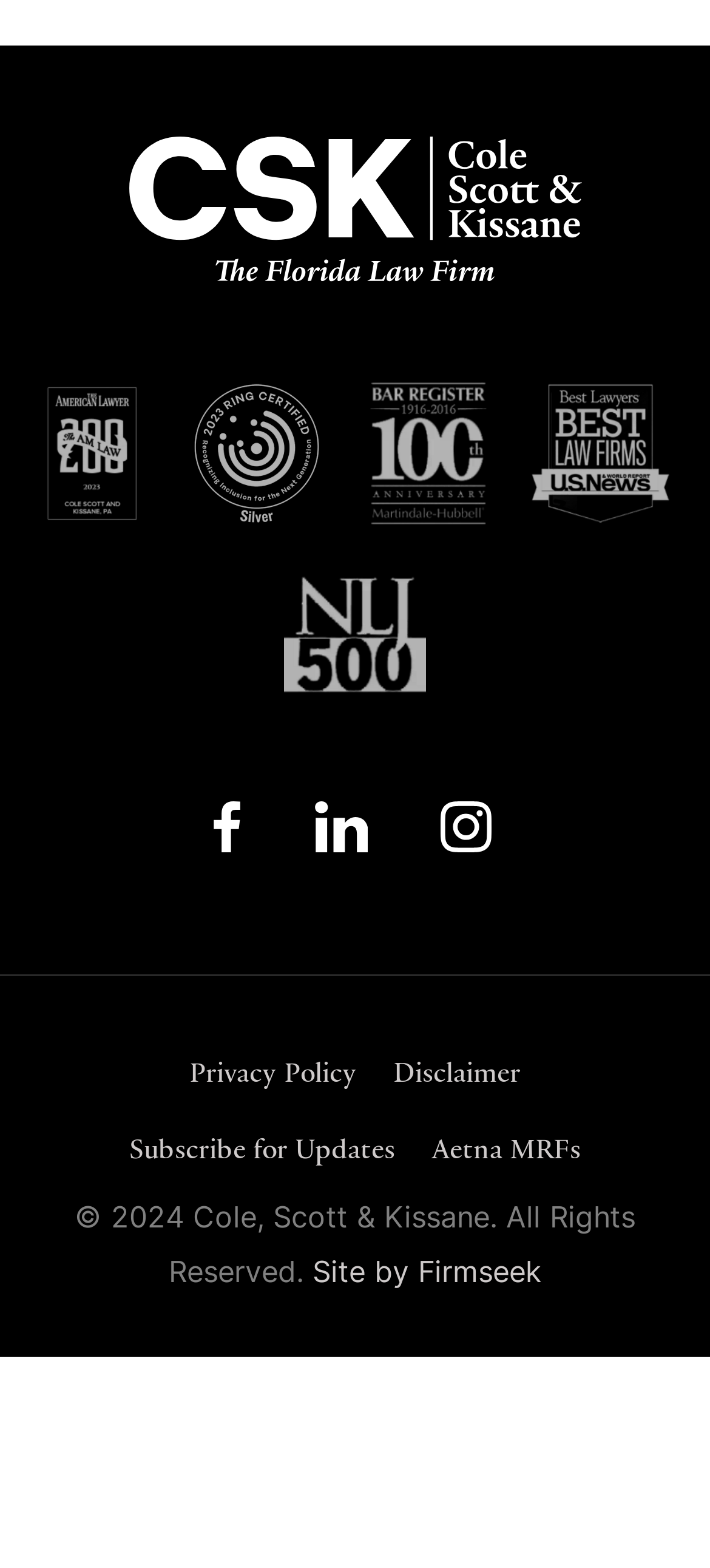What is the name of the website developer?
Provide an in-depth and detailed answer to the question.

The name of the website developer can be found at the bottom of the webpage in the link element 'Site by Firmseek'.